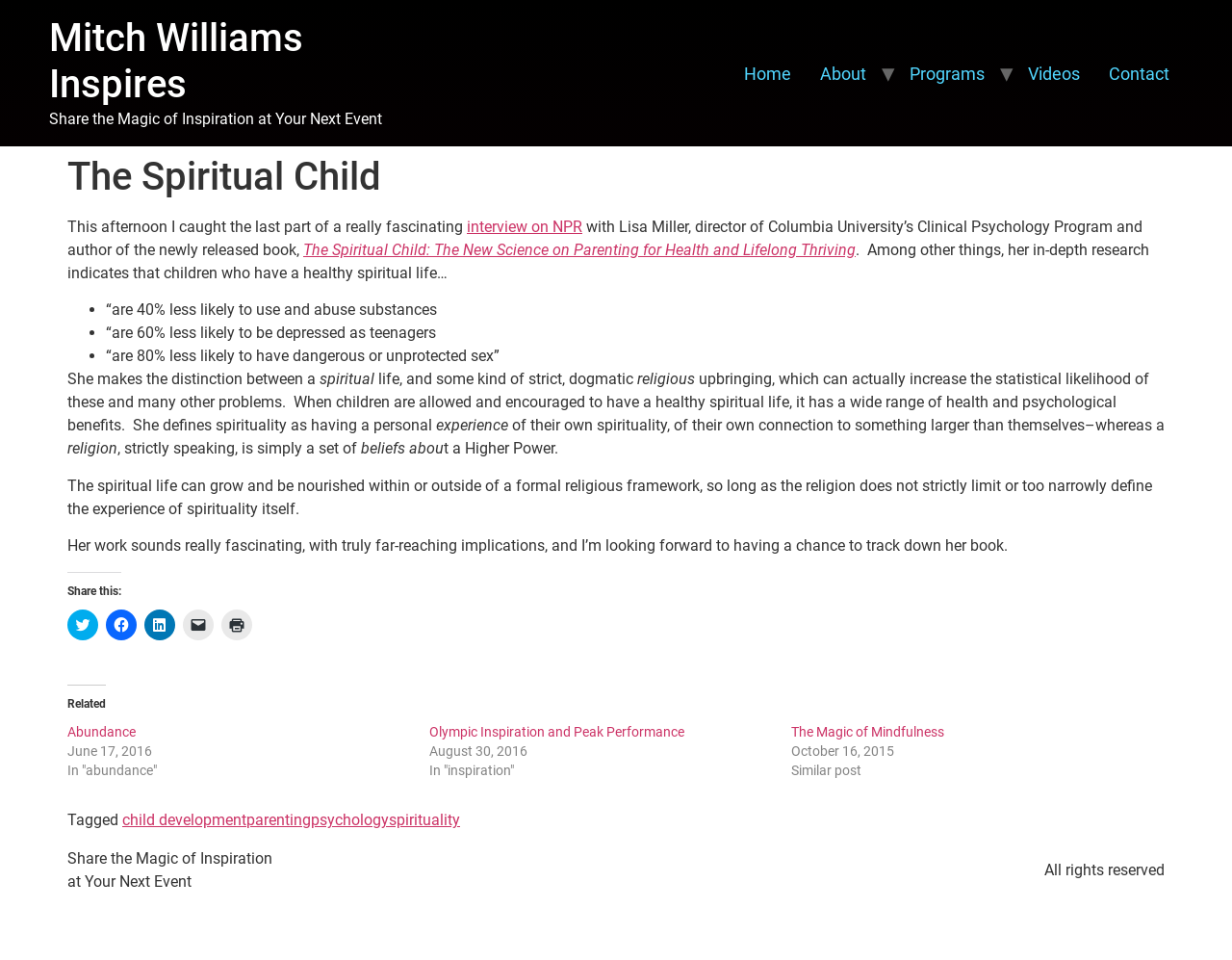What is the distinction made by Lisa Miller between a spiritual life and a religious upbringing?
Based on the image, provide a one-word or brief-phrase response.

Spiritual life is personal experience, religion is a set of beliefs